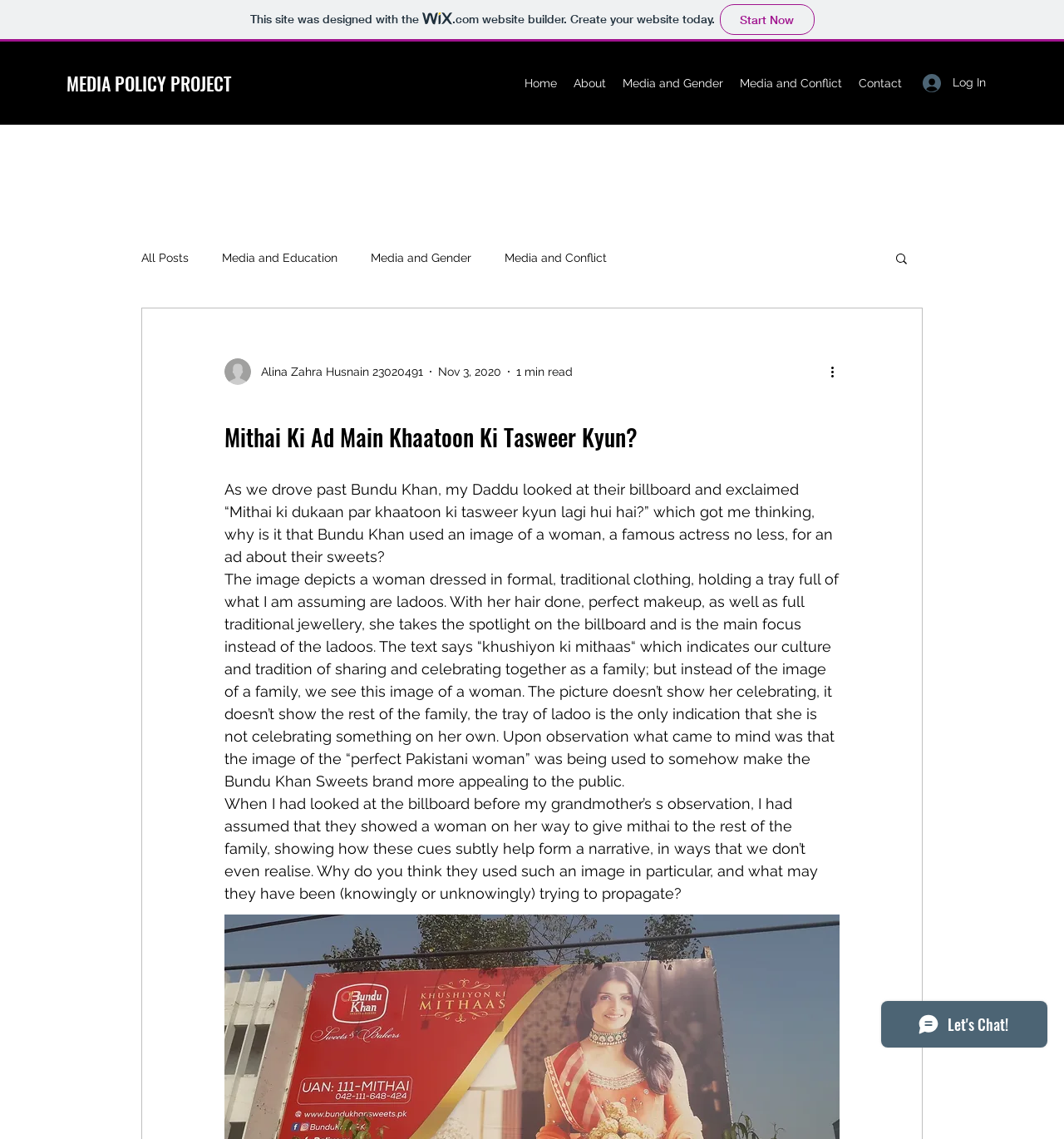Using the format (top-left x, top-left y, bottom-right x, bottom-right y), and given the element description, identify the bounding box coordinates within the screenshot: Media and Gender

[0.348, 0.22, 0.443, 0.232]